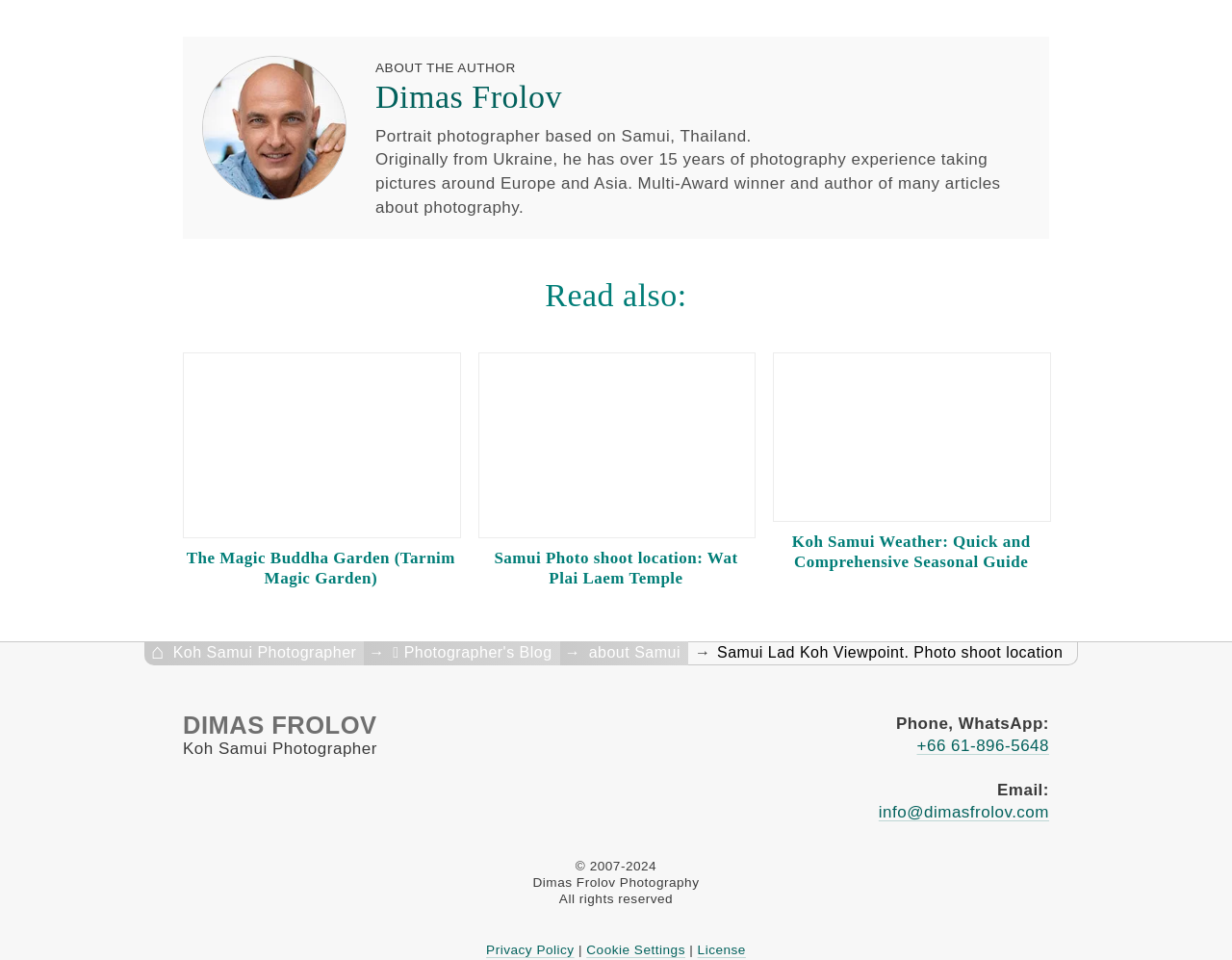Answer the question with a brief word or phrase:
What is the copyright period of the website?

2007-2024